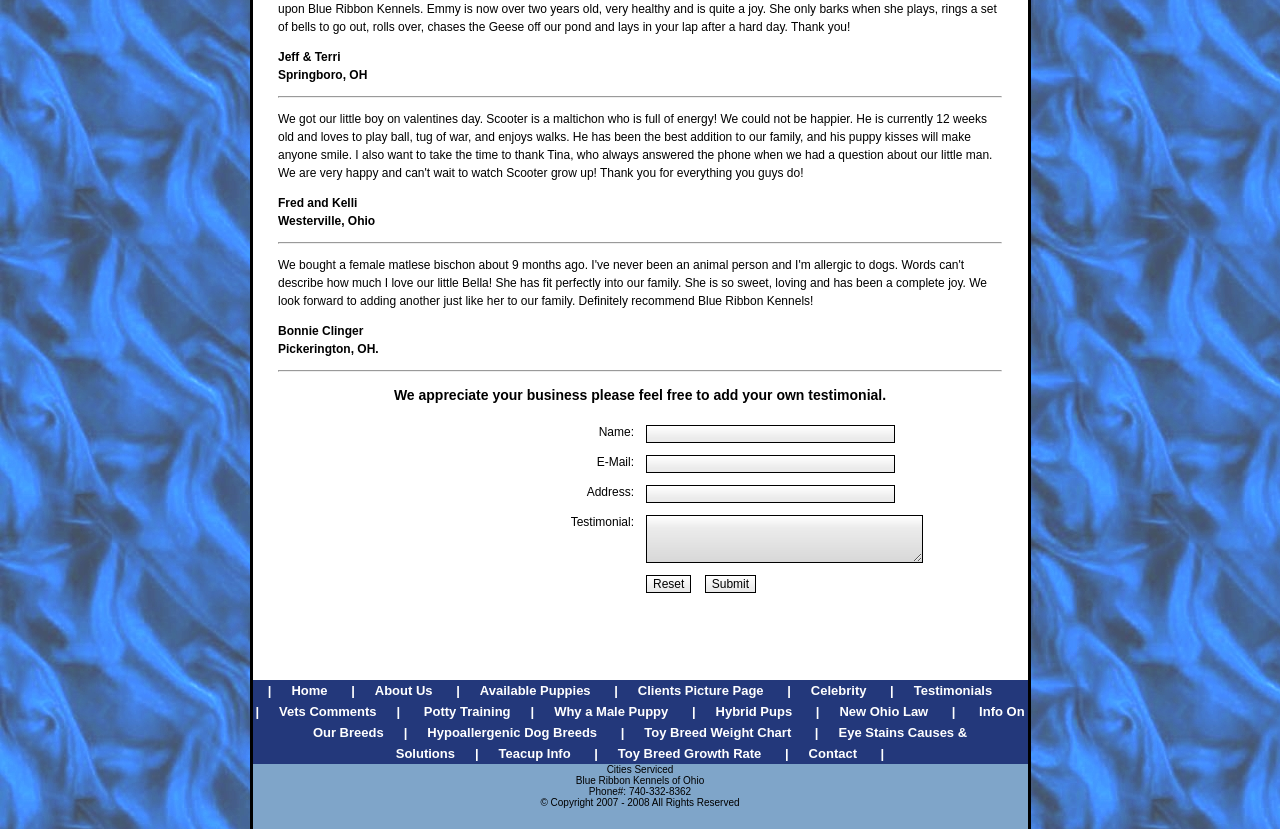Find the bounding box coordinates of the area to click in order to follow the instruction: "click the 'Testimonials' link".

[0.714, 0.824, 0.775, 0.842]